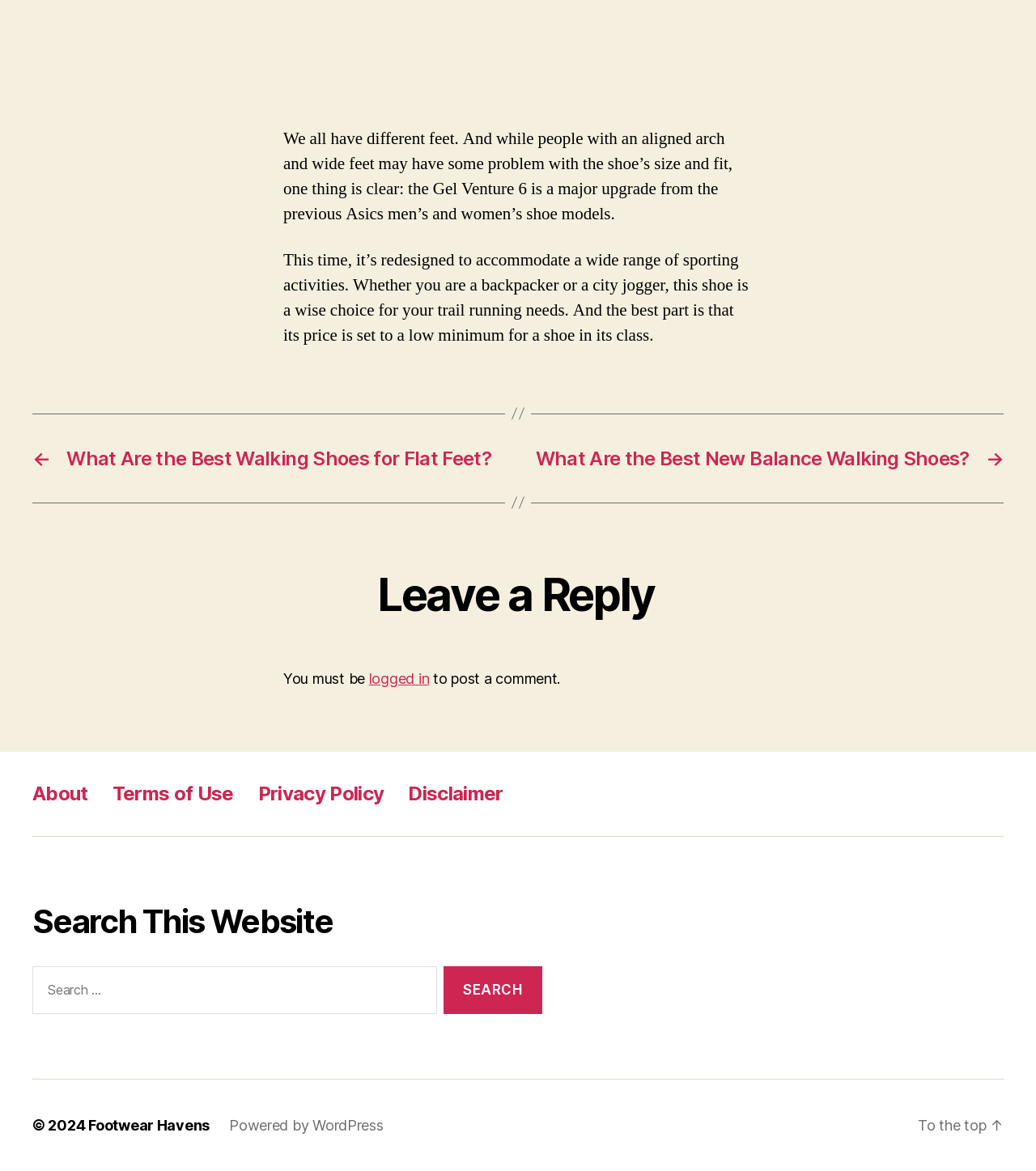Given the description of a UI element: "About", identify the bounding box coordinates of the matching element in the webpage screenshot.

[0.031, 0.668, 0.085, 0.688]